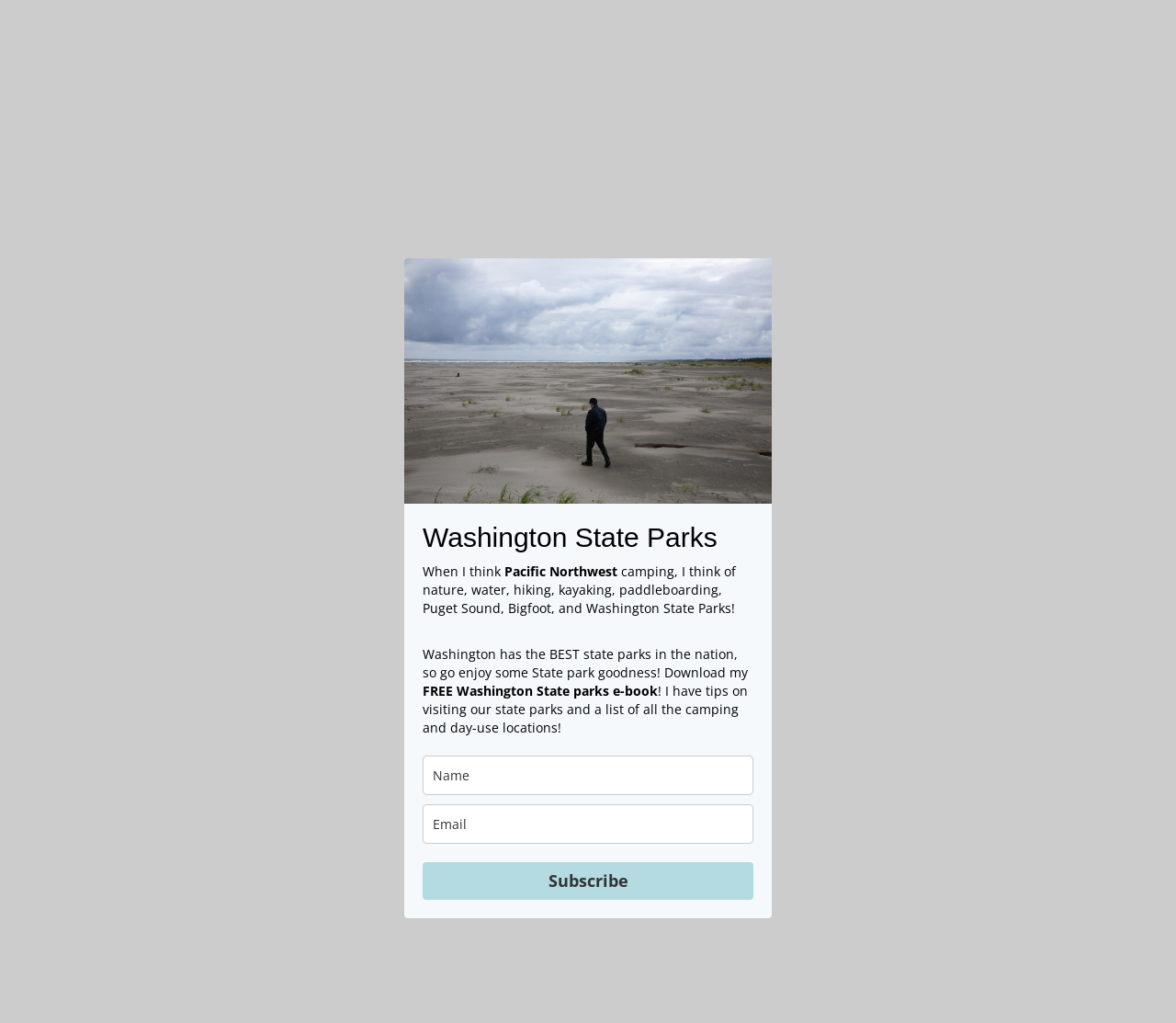Describe the webpage in detail, including text, images, and layout.

The webpage appears to be promoting Washington State Parks and encouraging visitors to explore and enjoy the outdoors. At the top of the page, there is a prominent image taking up about a third of the screen. Below the image, the heading "Washington State Parks" is centered, followed by a series of paragraphs that describe the author's enthusiasm for camping and outdoor activities in the Pacific Northwest.

The text is divided into four sections, with the first section expressing the author's thoughts on camping and Washington State Parks. The second section highlights the quality of Washington's state parks, inviting readers to "go enjoy some State park goodness!" The third section promotes a free e-book on Washington State parks, and the fourth section provides more details about the e-book's contents.

On the right side of the page, there is a form with three input fields: a non-required "name" field, a required "email" field, and a "Subscribe" button below them. The form is positioned near the bottom of the page, making it easily accessible to users who want to download the e-book. Overall, the webpage has a clear and concise layout, making it easy to navigate and understand.